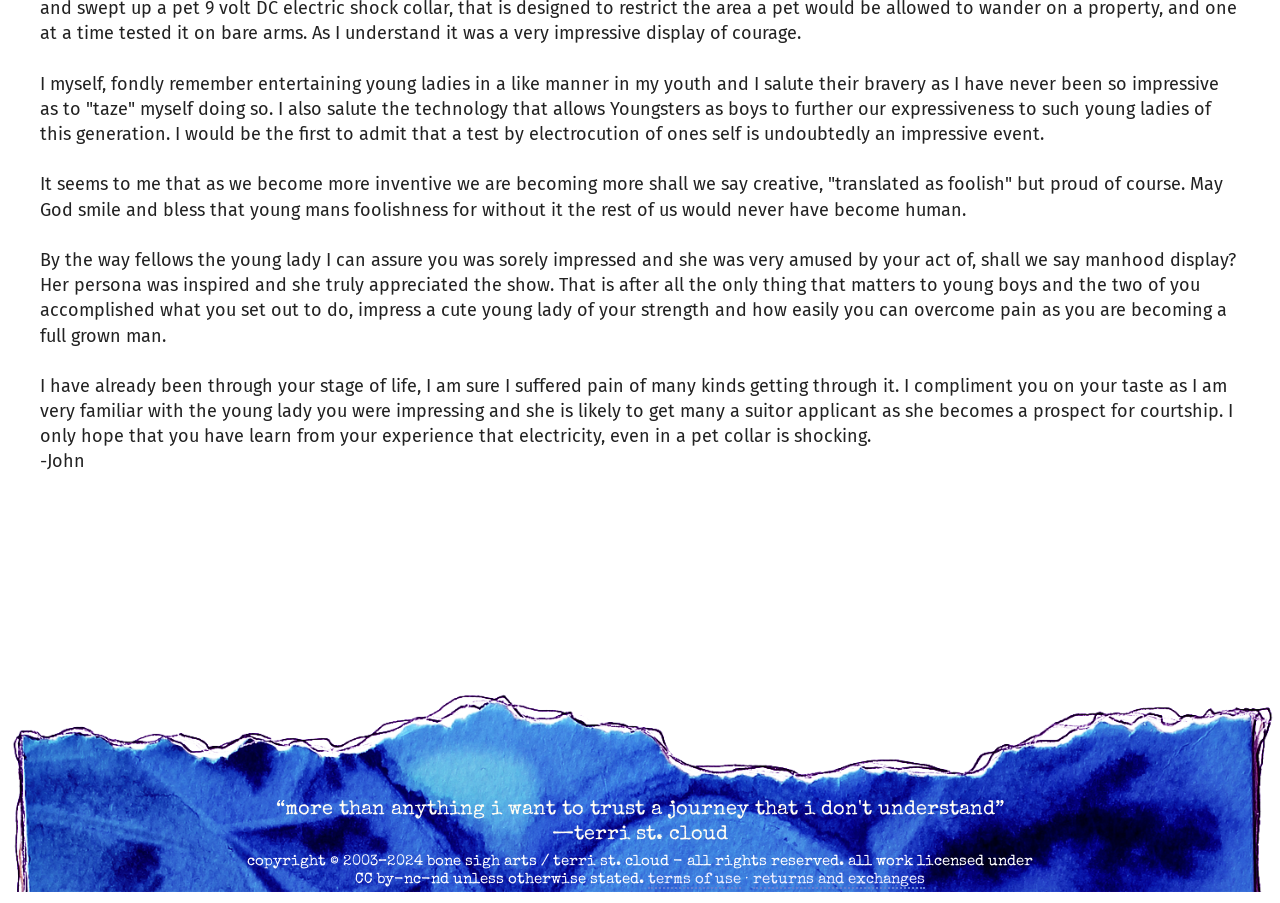What is the copyright information on the webpage?
Look at the image and answer the question using a single word or phrase.

CC by-nc-nd